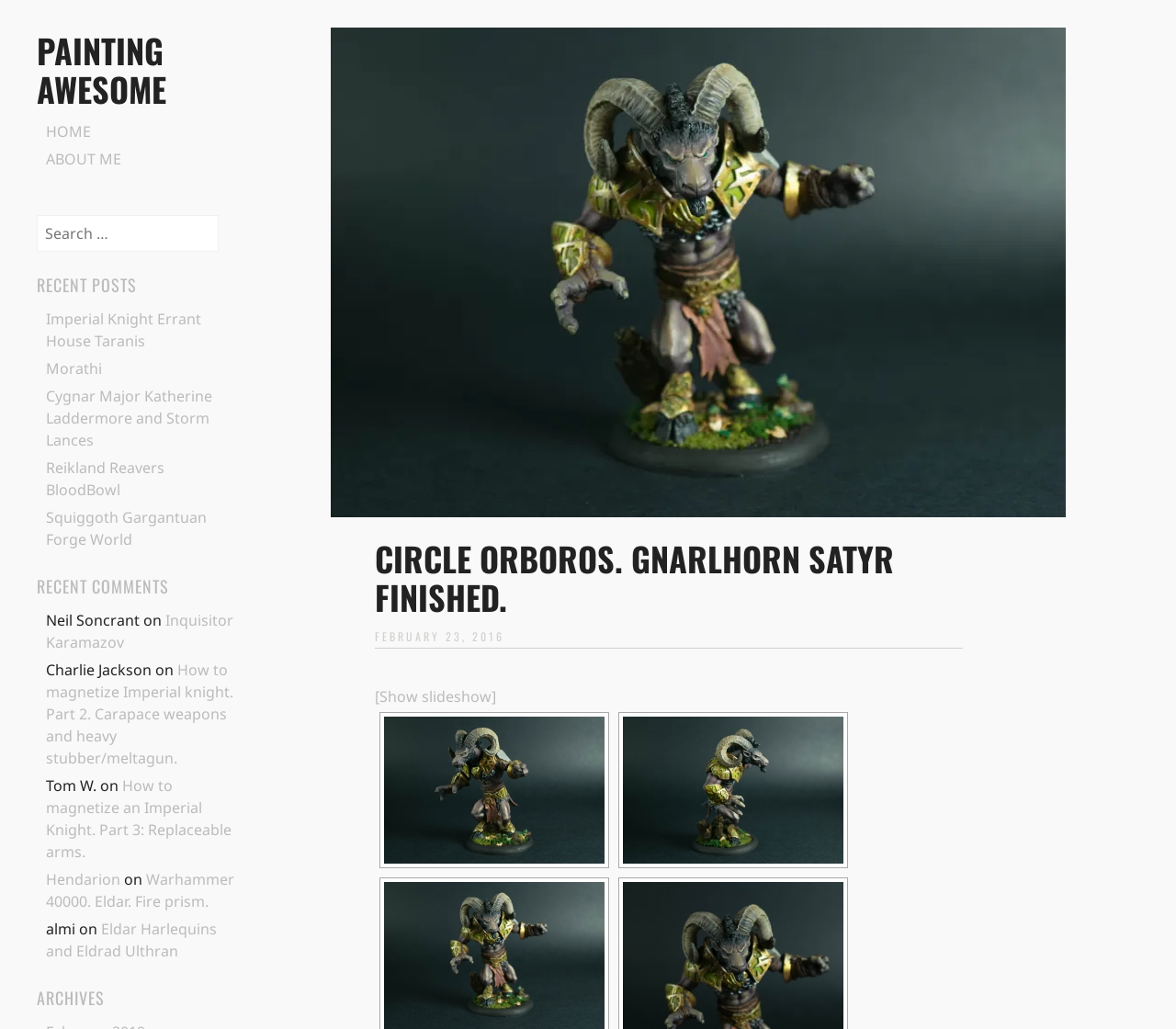Please identify the bounding box coordinates of the area that needs to be clicked to fulfill the following instruction: "Search for something."

[0.031, 0.209, 0.203, 0.245]